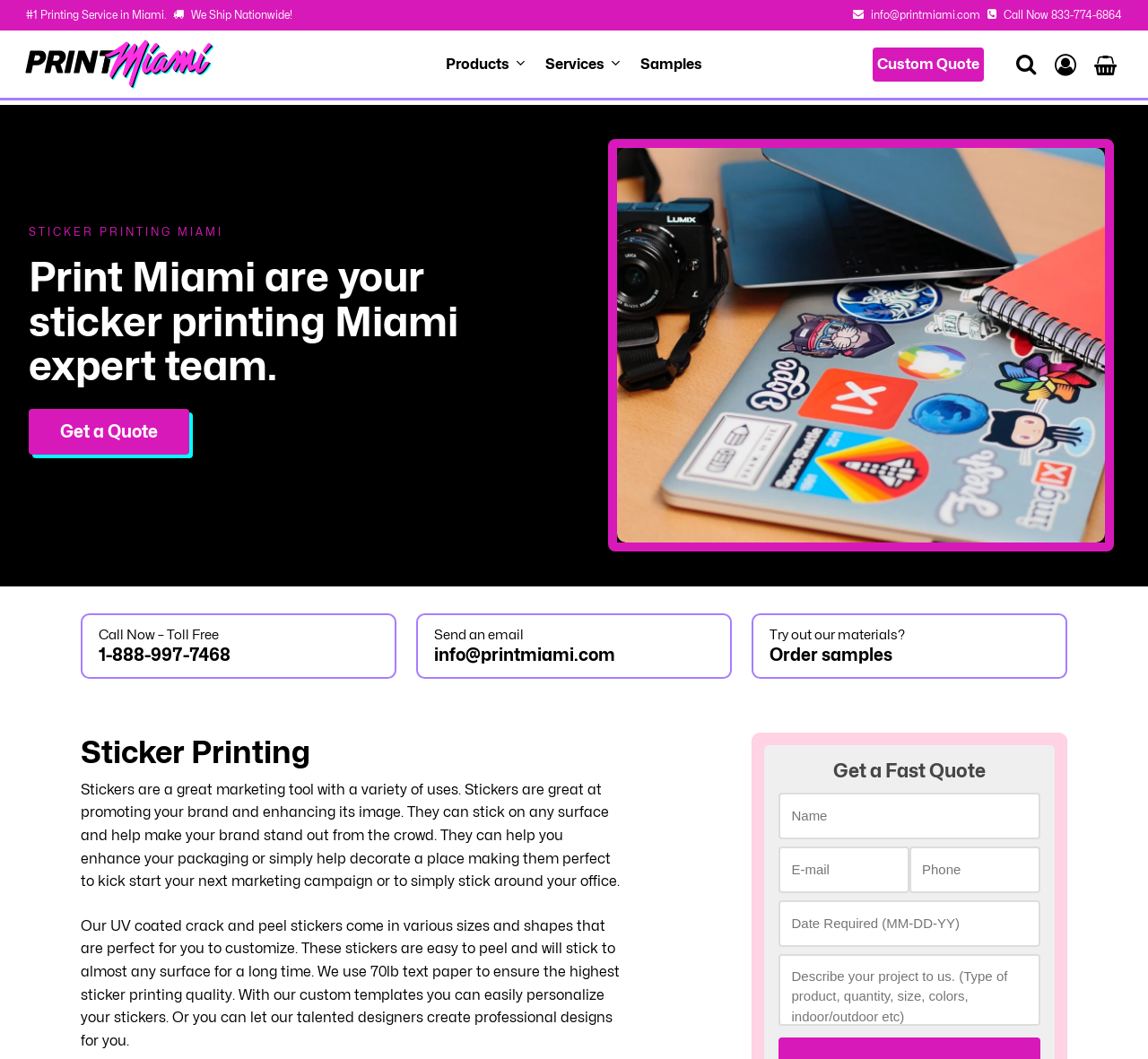What is the purpose of stickers according to the webpage?
Please ensure your answer is as detailed and informative as possible.

According to the webpage, stickers are a great marketing tool that can promote a brand and enhance its image. They can stick to any surface and help make a brand stand out from the crowd.